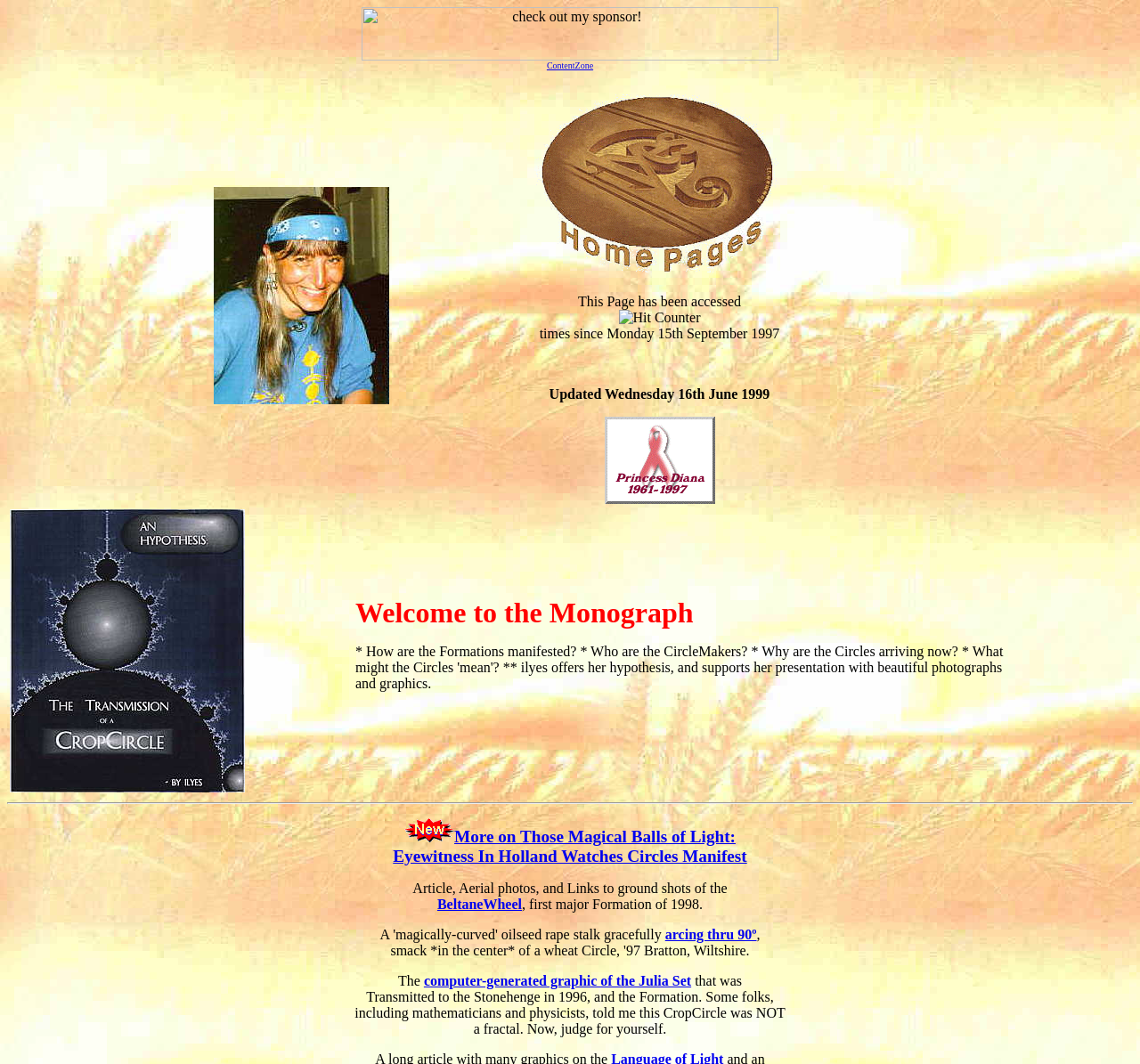Analyze the image and provide a detailed answer to the question: What is the date of the last update?

The webpage was last updated on Wednesday 16th June 1999, as indicated by the text 'Updated Wednesday 16th June 1999' on the webpage.